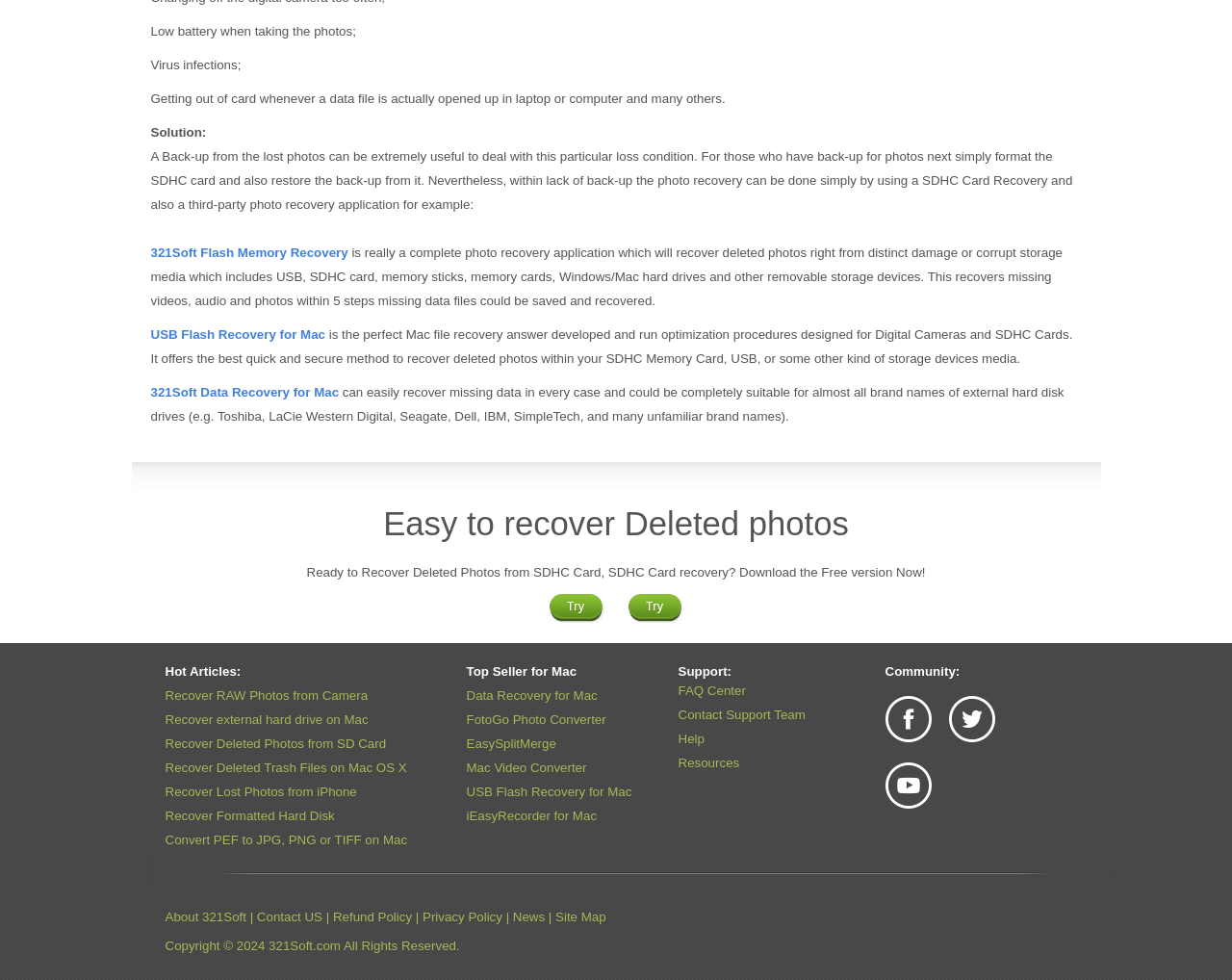From the image, can you give a detailed response to the question below:
What is the purpose of USB Flash Recovery for Mac?

The purpose of USB Flash Recovery for Mac is to recover deleted photos from SDHC Memory Card, USB, or other storage devices media. This is stated in the text 'is the perfect Mac file recovery answer developed and run optimization procedures designed for Digital Cameras and SDHC Cards. It offers the best quick and secure method to recover deleted photos within your SDHC Memory Card, USB, or some other kind of storage devices media.'